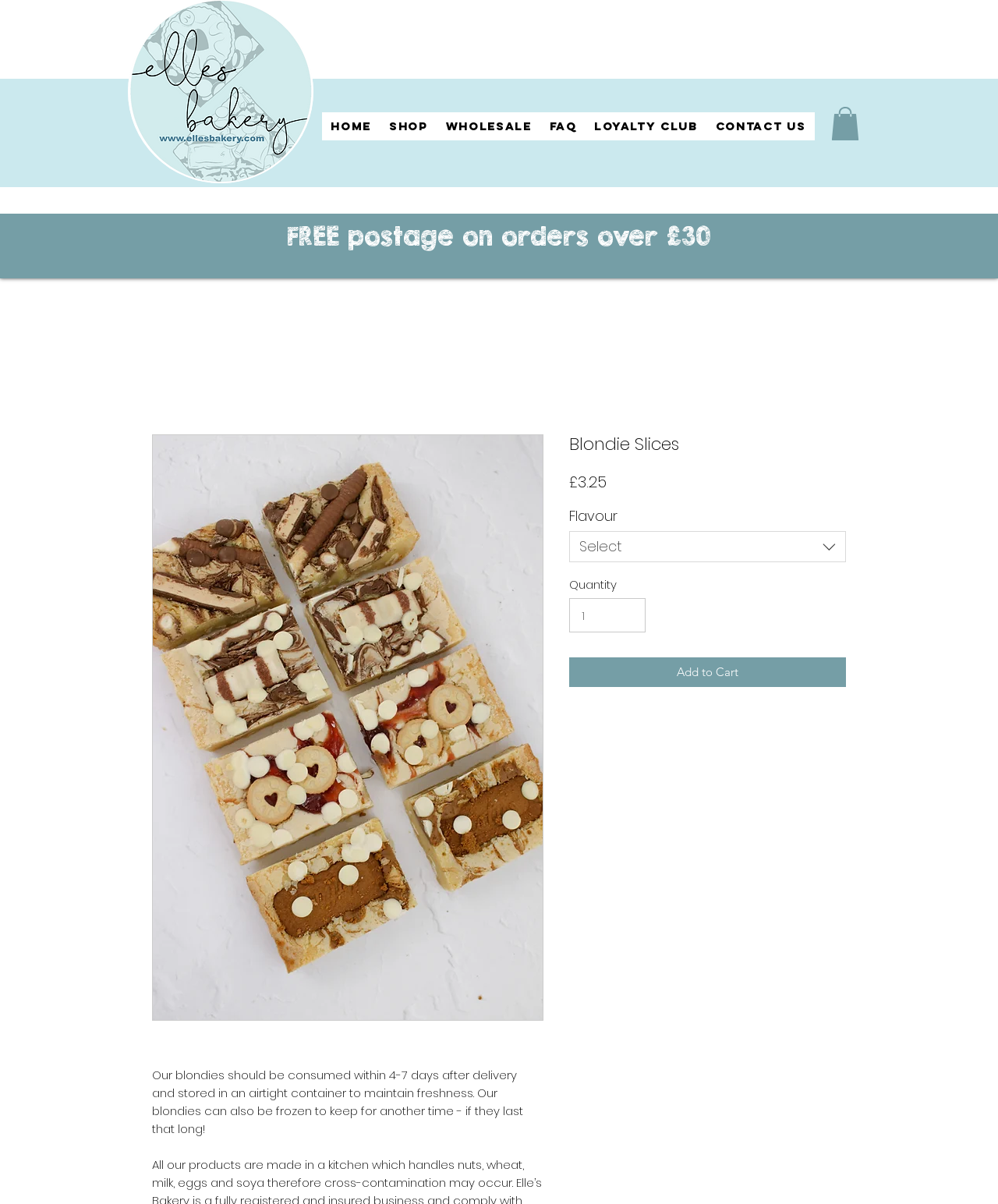Please locate the bounding box coordinates of the element's region that needs to be clicked to follow the instruction: "Click the 'Share' button". The bounding box coordinates should be provided as four float numbers between 0 and 1, i.e., [left, top, right, bottom].

None